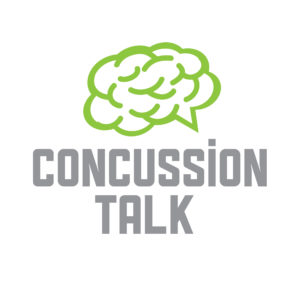Using the information in the image, give a detailed answer to the following question: What is the purpose of the 'Concussion Talk' platform?

The 'Concussion Talk' platform aims to foster conversations and understanding about brain injuries by providing information and resources about concussions, as represented by its logo.